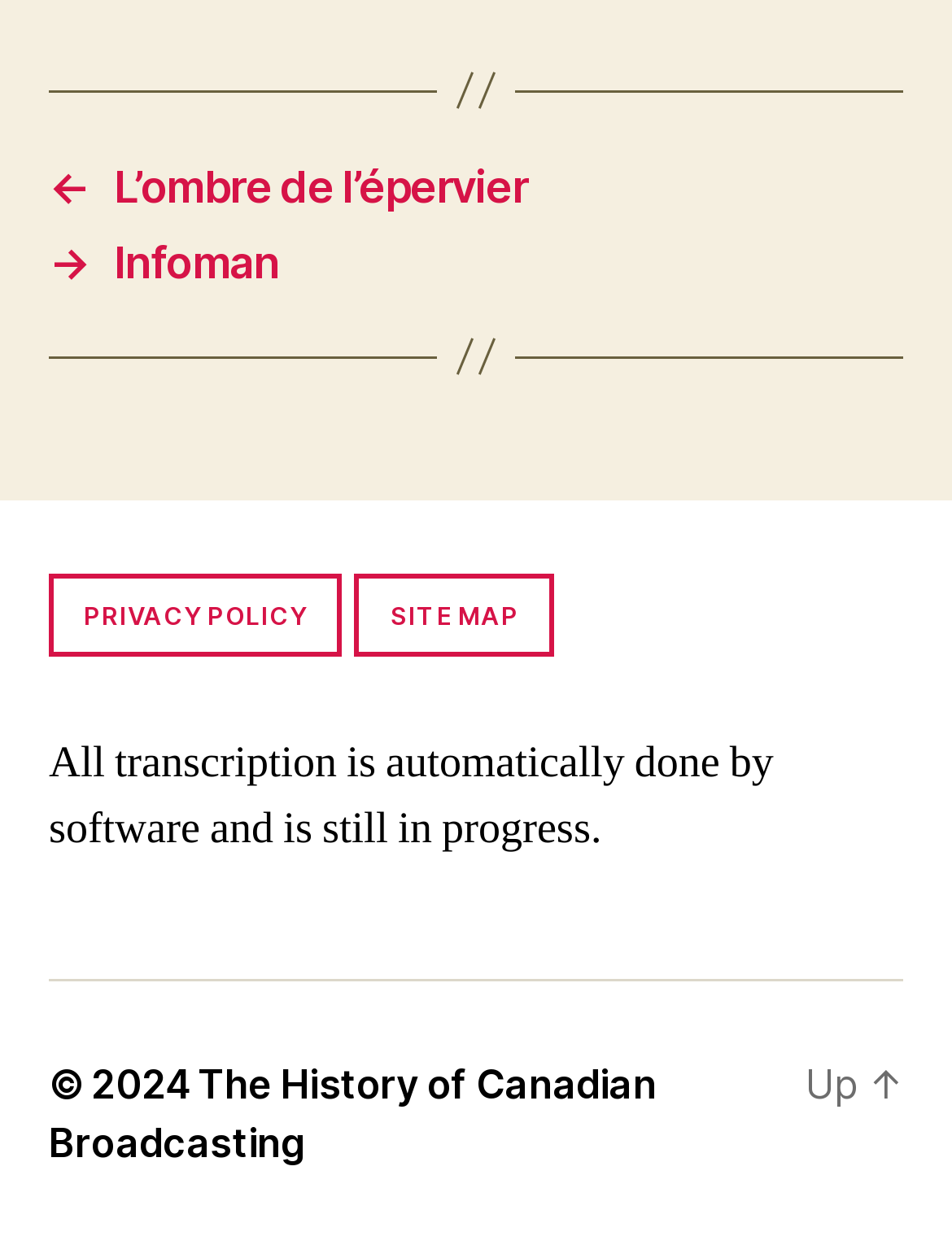Calculate the bounding box coordinates for the UI element based on the following description: "parent_node: RFCsmart.com aria-label="Open navigation menu"". Ensure the coordinates are four float numbers between 0 and 1, i.e., [left, top, right, bottom].

None